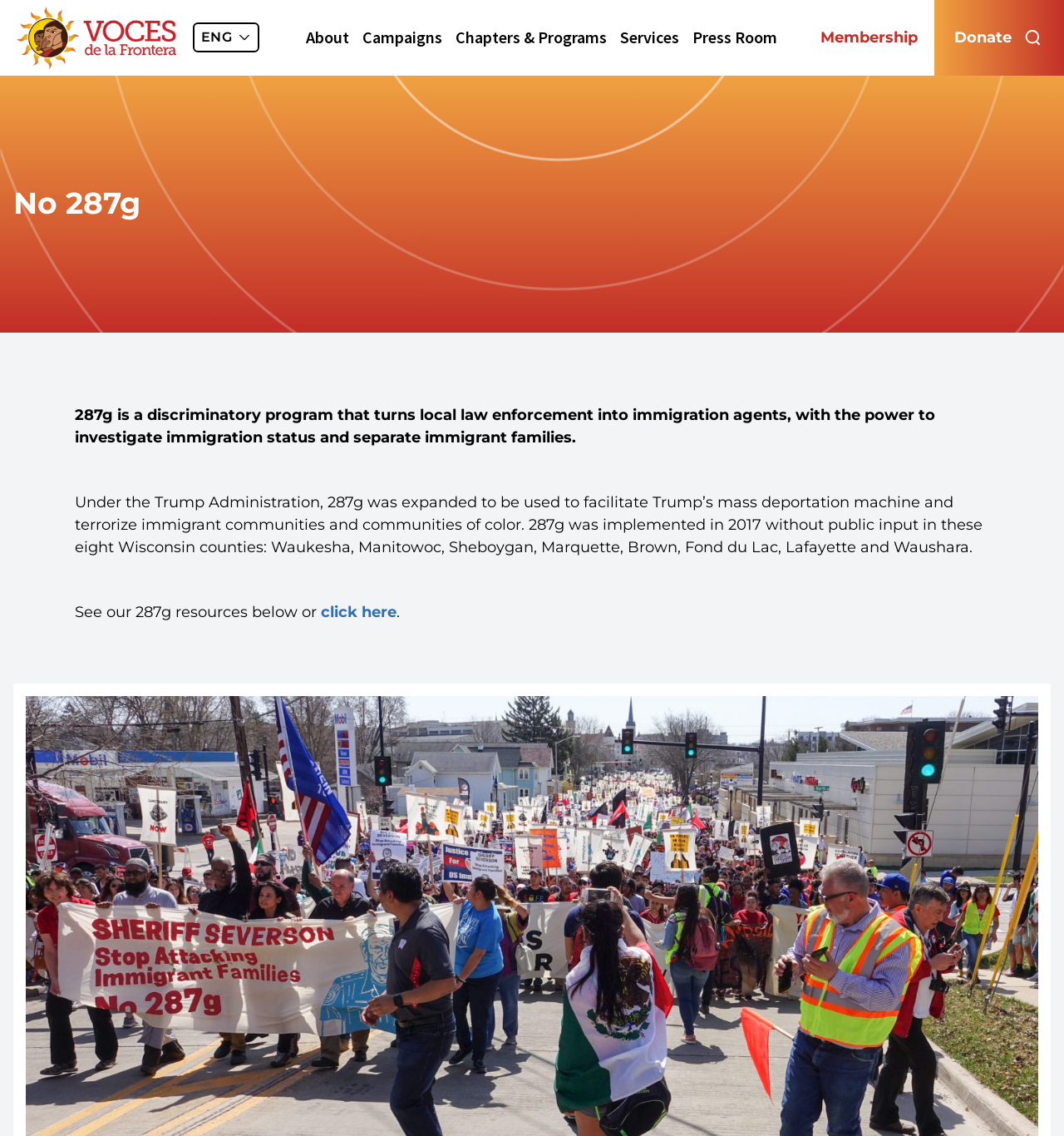Give a one-word or one-phrase response to the question: 
Who expanded the 287g program?

Trump Administration